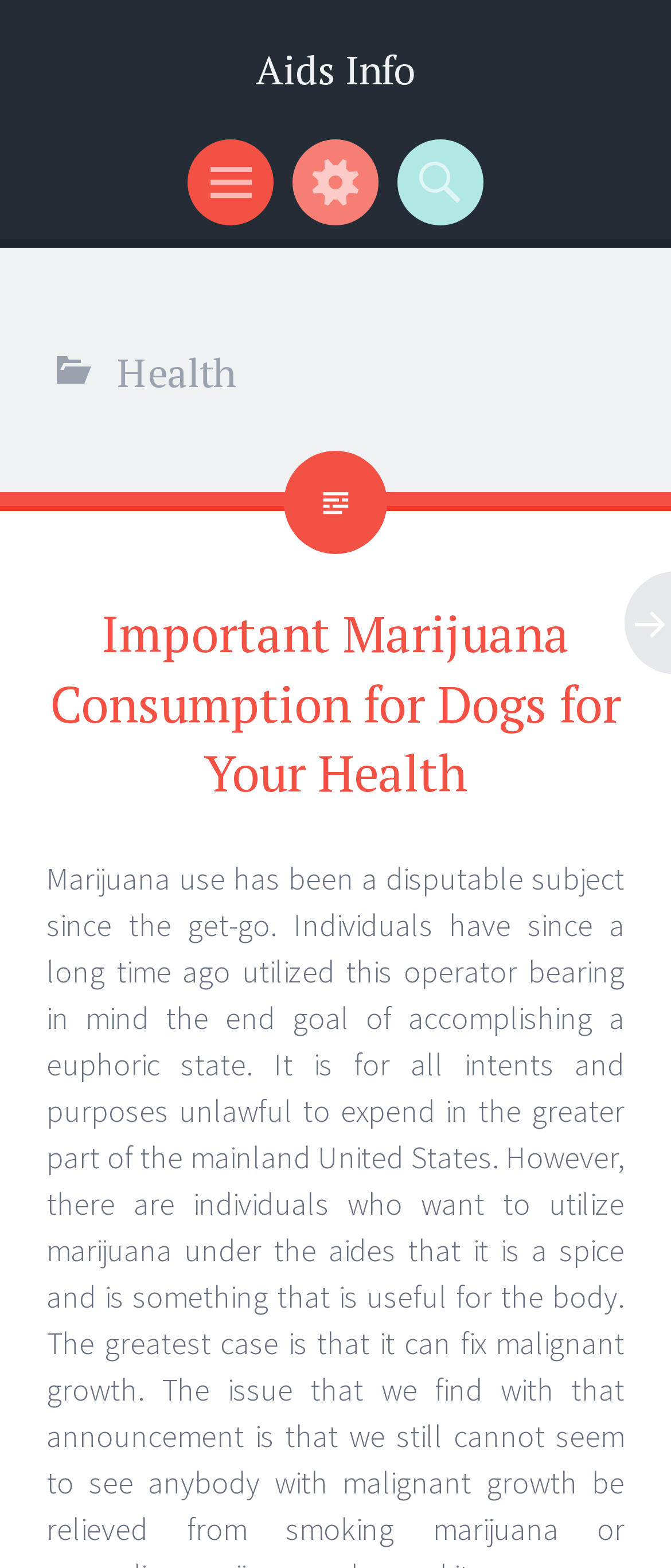From the given element description: "parent_node: Search for: value="Search"", find the bounding box for the UI element. Provide the coordinates as four float numbers between 0 and 1, in the order [left, top, right, bottom].

None